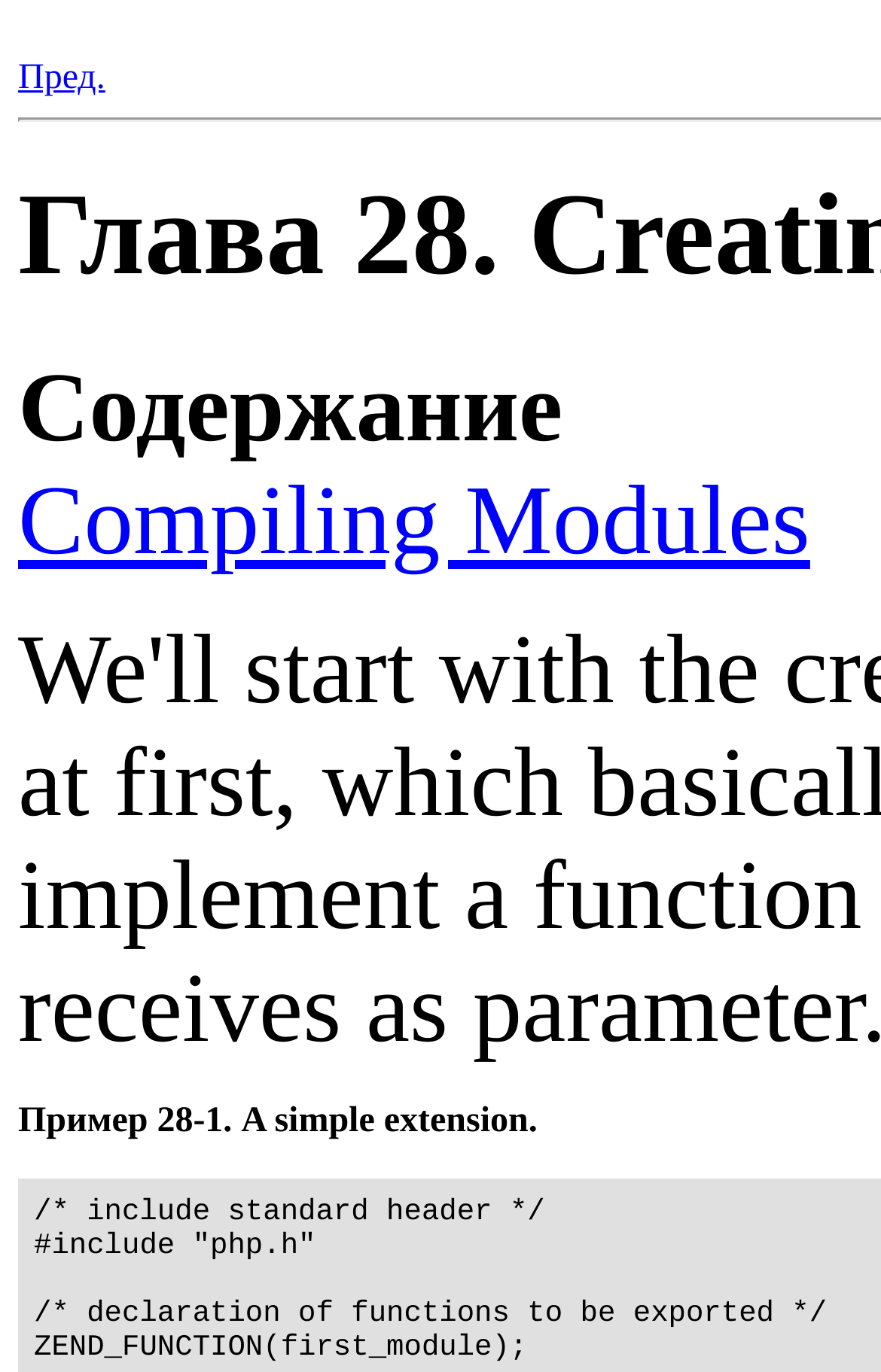Predict the bounding box of the UI element based on the description: "Пред.". The coordinates should be four float numbers between 0 and 1, formatted as [left, top, right, bottom].

[0.021, 0.043, 0.119, 0.071]